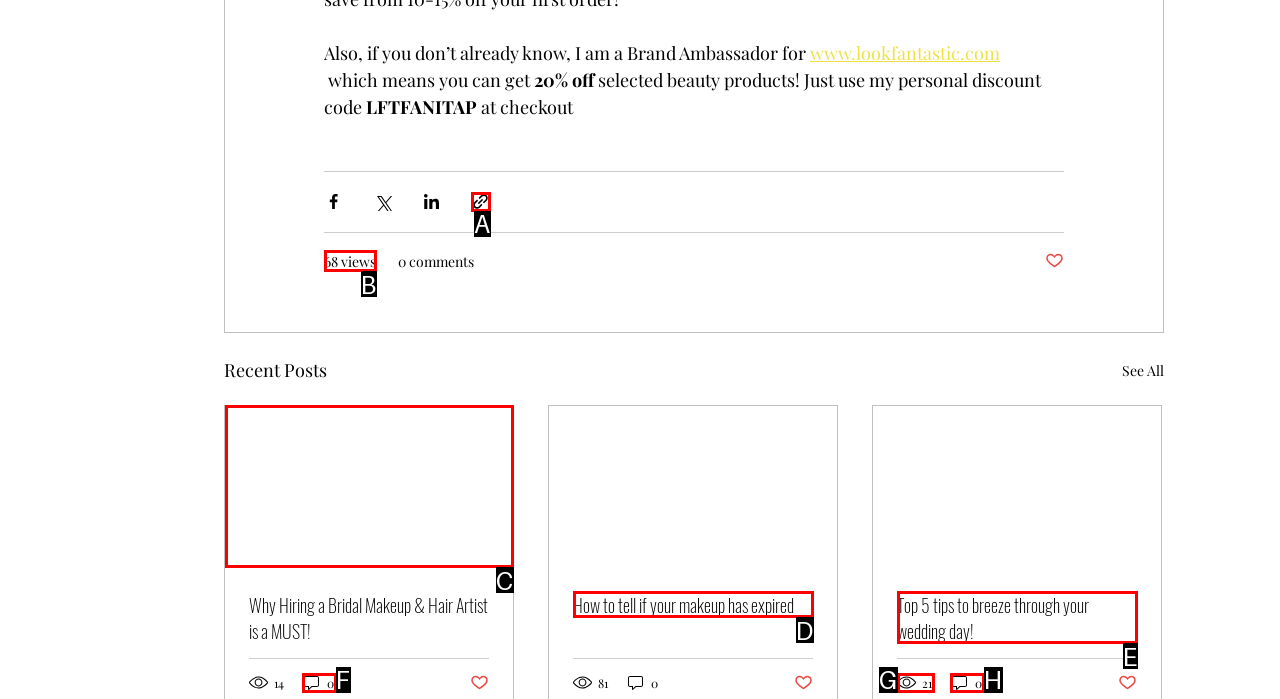Identify the letter of the option that should be selected to accomplish the following task: Share via link. Provide the letter directly.

A